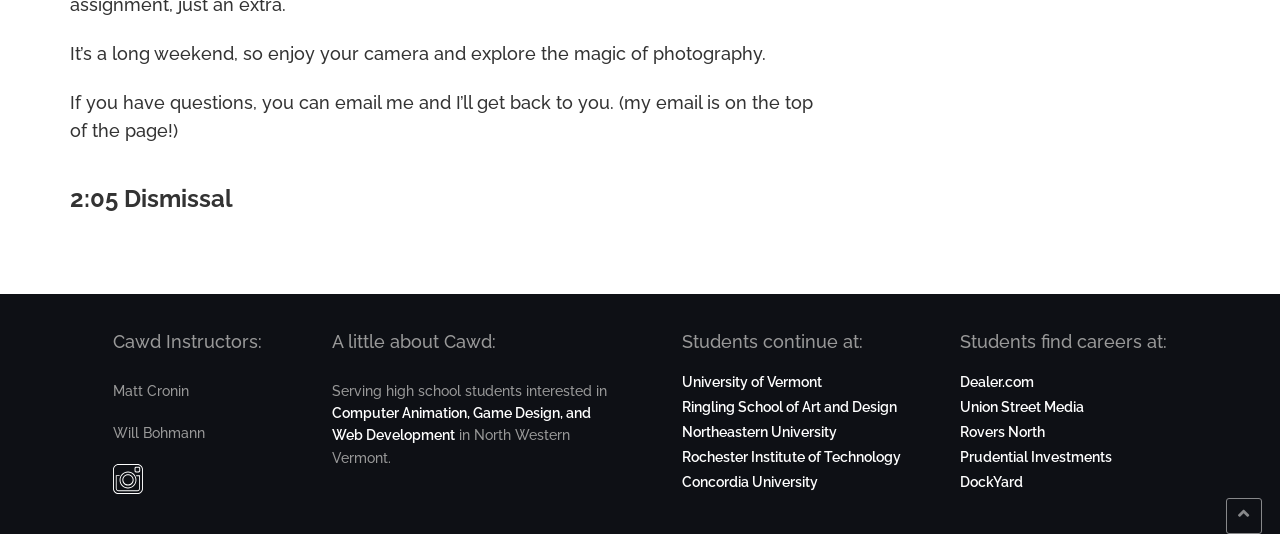Please specify the bounding box coordinates in the format (top-left x, top-left y, bottom-right x, bottom-right y), with all values as floating point numbers between 0 and 1. Identify the bounding box of the UI element described by: Navigate to top of page

[0.958, 0.932, 0.986, 1.0]